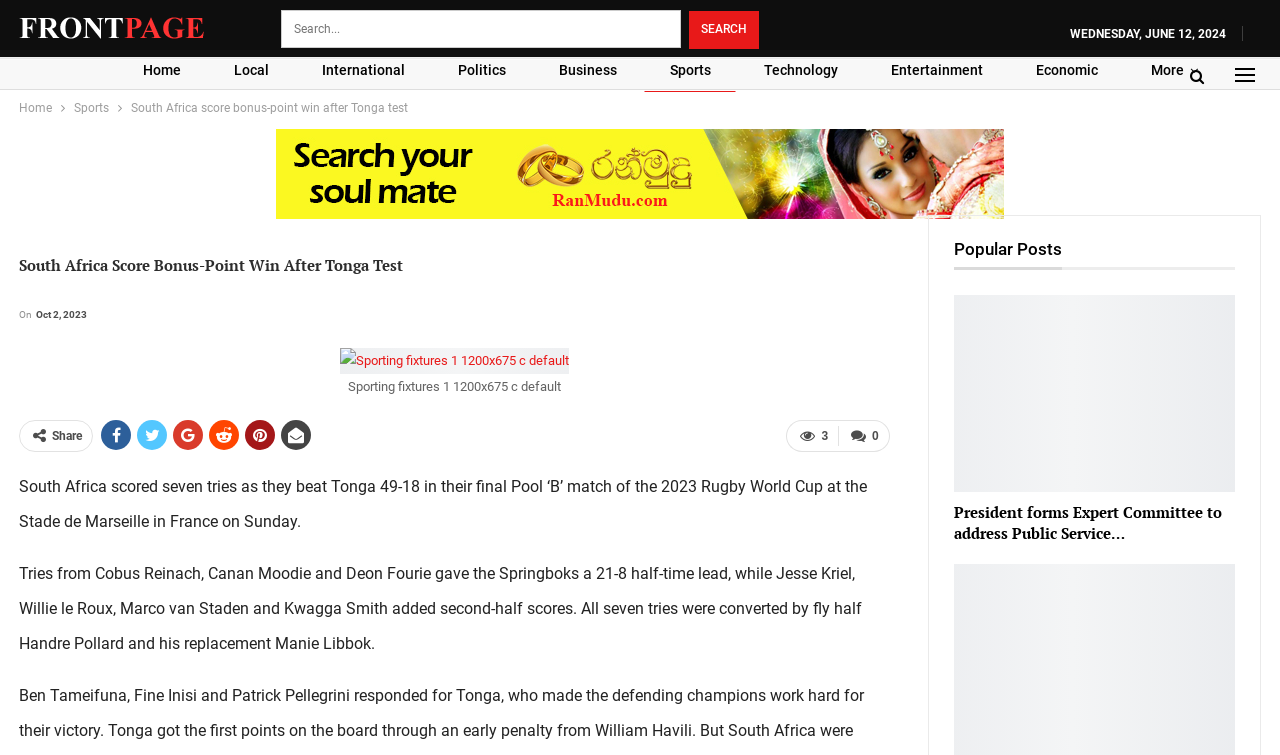Determine the bounding box coordinates of the clickable element necessary to fulfill the instruction: "Search for something". Provide the coordinates as four float numbers within the 0 to 1 range, i.e., [left, top, right, bottom].

[0.22, 0.013, 0.532, 0.064]